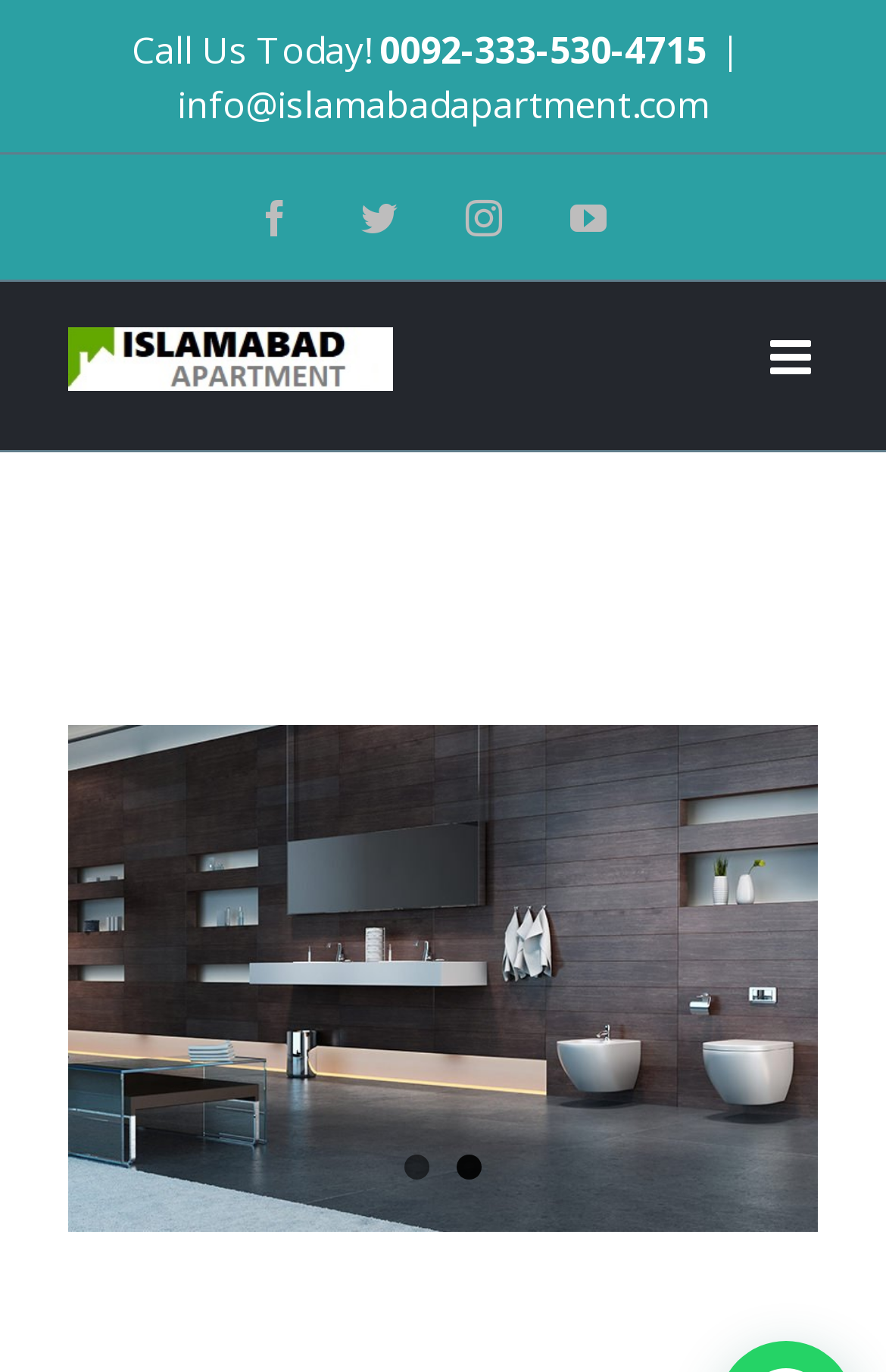Using the element description View Larger Image, predict the bounding box coordinates for the UI element. Provide the coordinates in (top-left x, top-left y, bottom-right x, bottom-right y) format with values ranging from 0 to 1.

[0.077, 0.528, 0.923, 0.897]